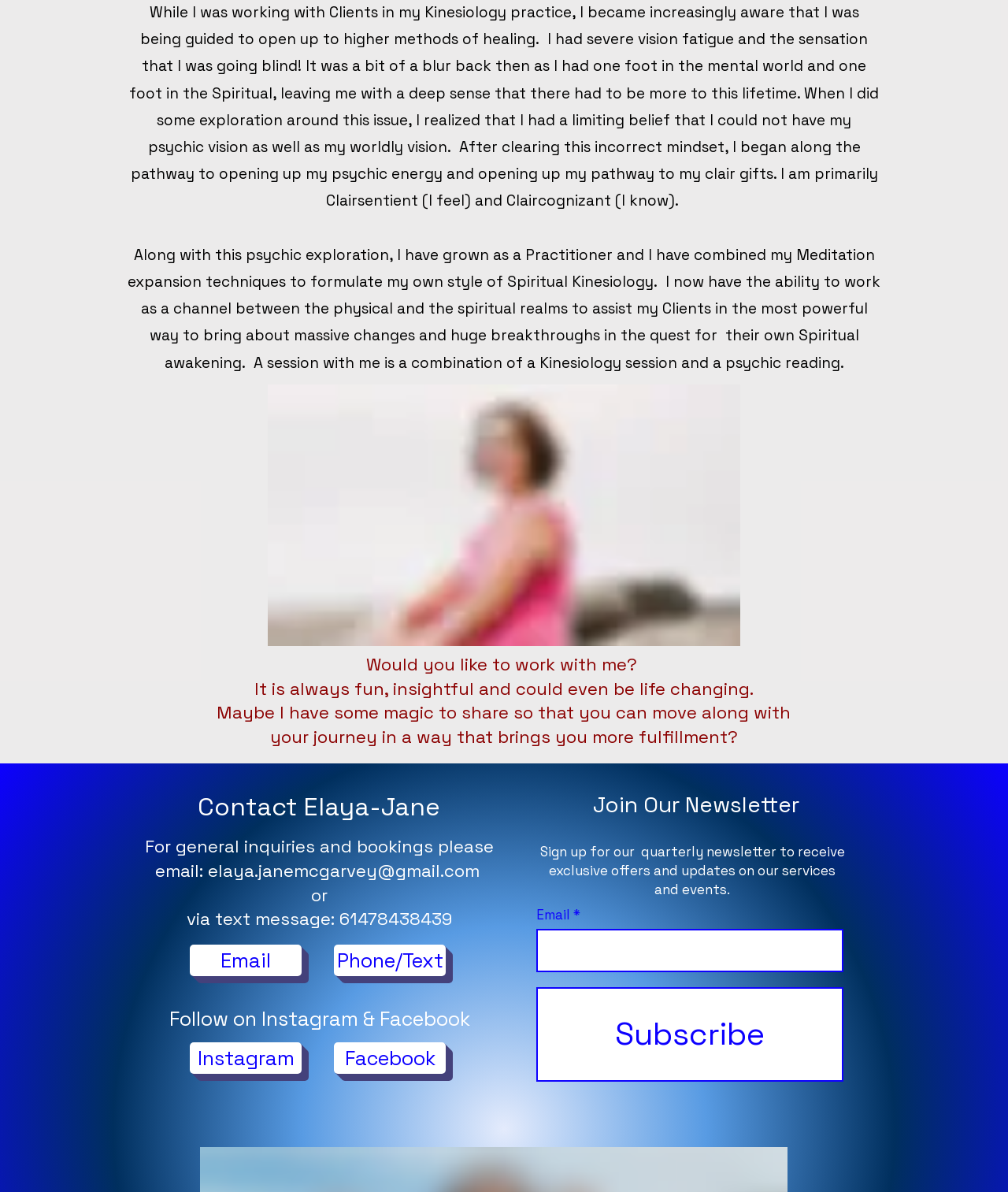What social media platforms can you follow Elaya-Jane on?
Please craft a detailed and exhaustive response to the question.

The webpage provides links to follow Elaya-Jane on Instagram and Facebook, allowing you to stay connected with her on these social media platforms.